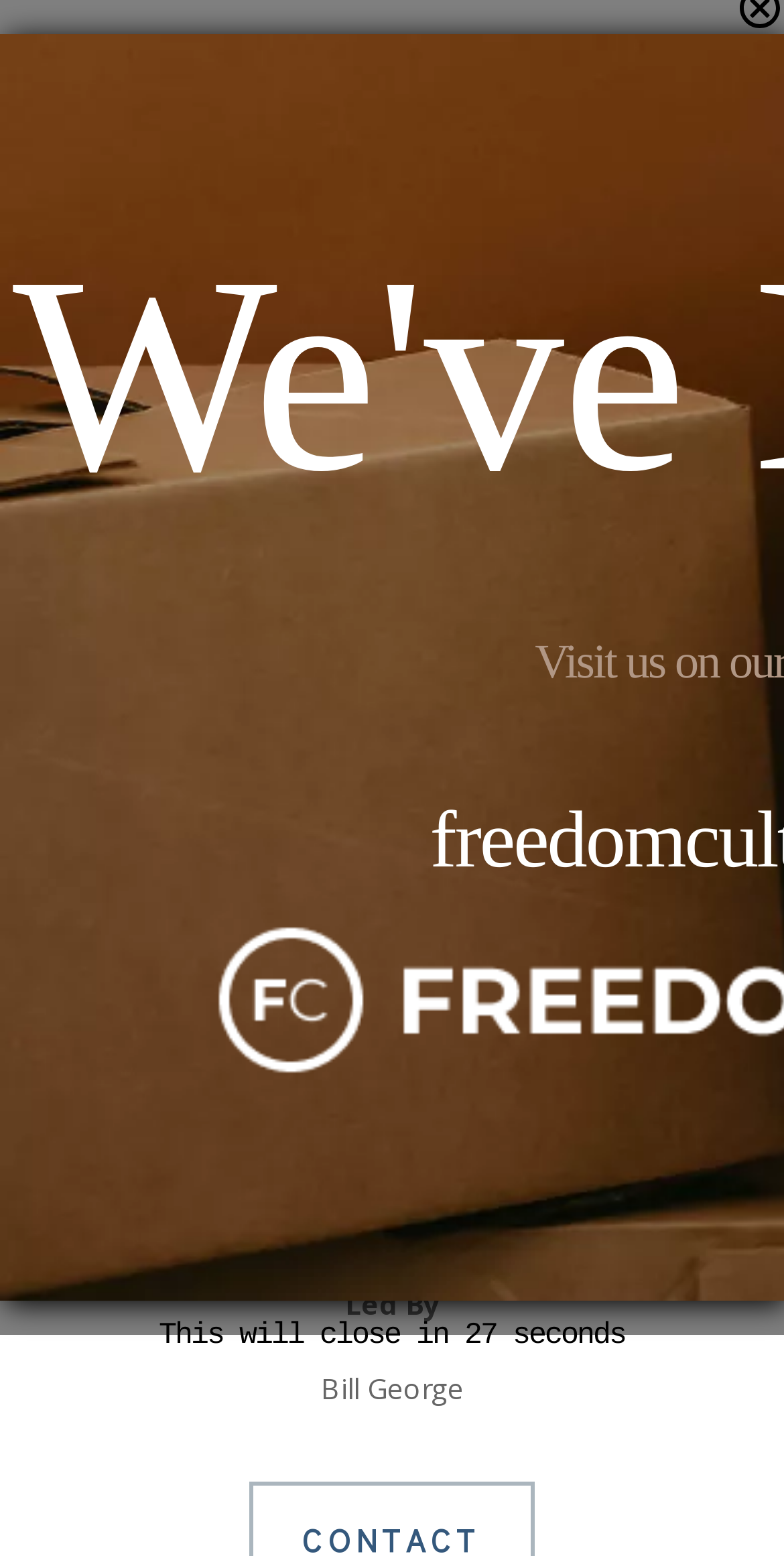What is the name of the church?
Answer with a single word or phrase by referring to the visual content.

Not mentioned